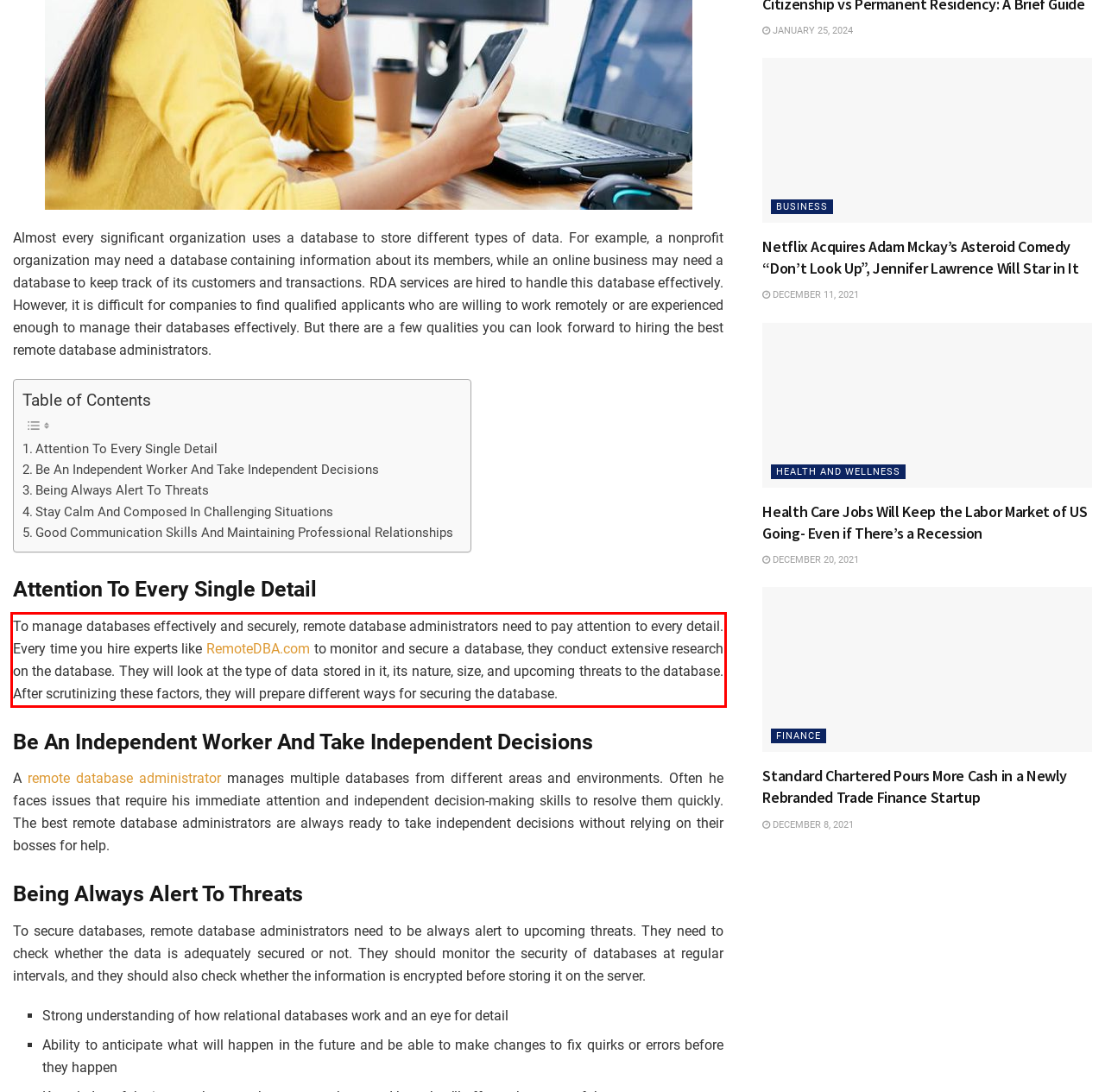Identify and transcribe the text content enclosed by the red bounding box in the given screenshot.

To manage databases effectively and securely, remote database administrators need to pay attention to every detail. Every time you hire experts like RemoteDBA.com to monitor and secure a database, they conduct extensive research on the database. They will look at the type of data stored in it, its nature, size, and upcoming threats to the database. After scrutinizing these factors, they will prepare different ways for securing the database.